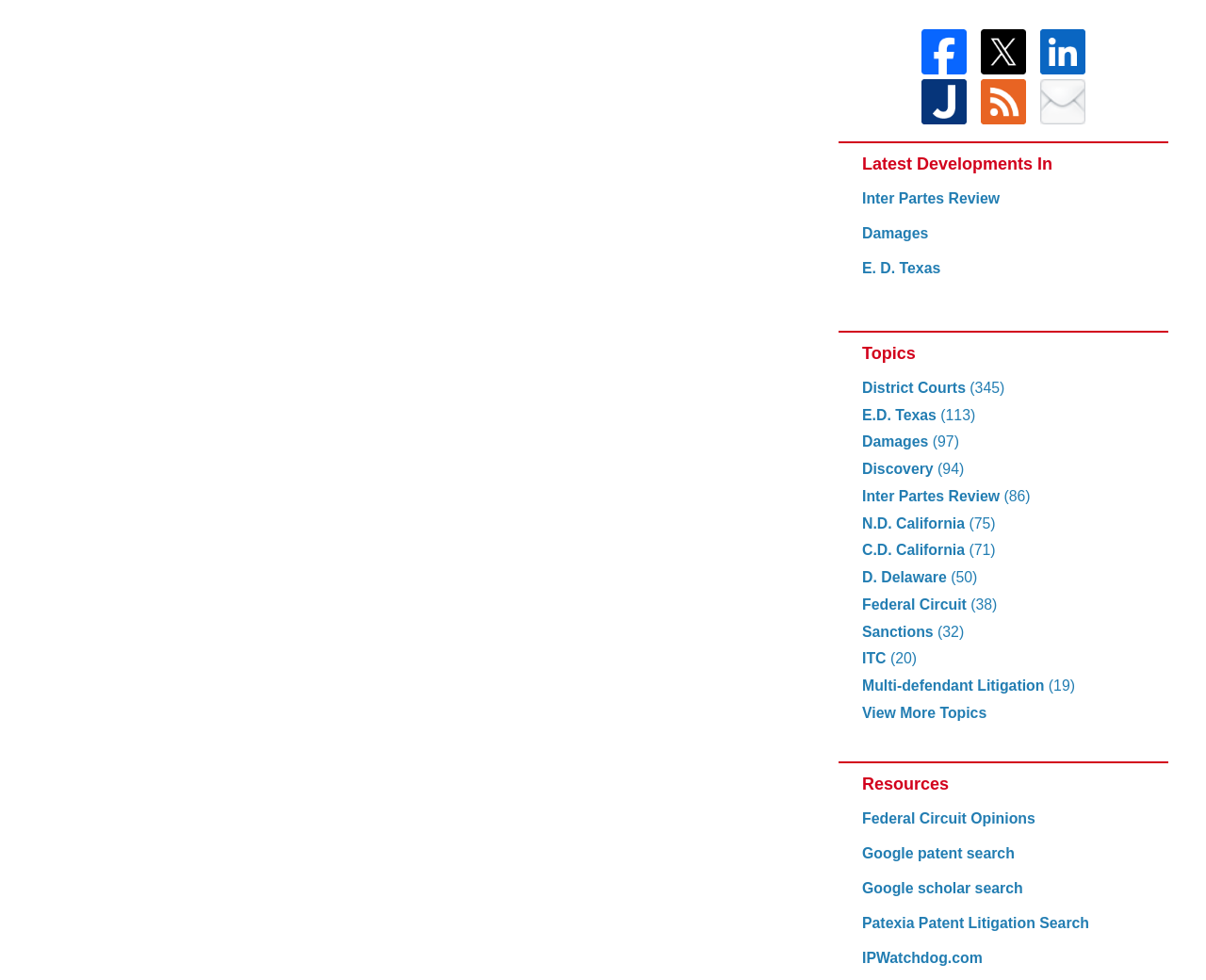Identify the bounding box coordinates of the area you need to click to perform the following instruction: "View Inter Partes Review".

[0.715, 0.202, 0.949, 0.223]